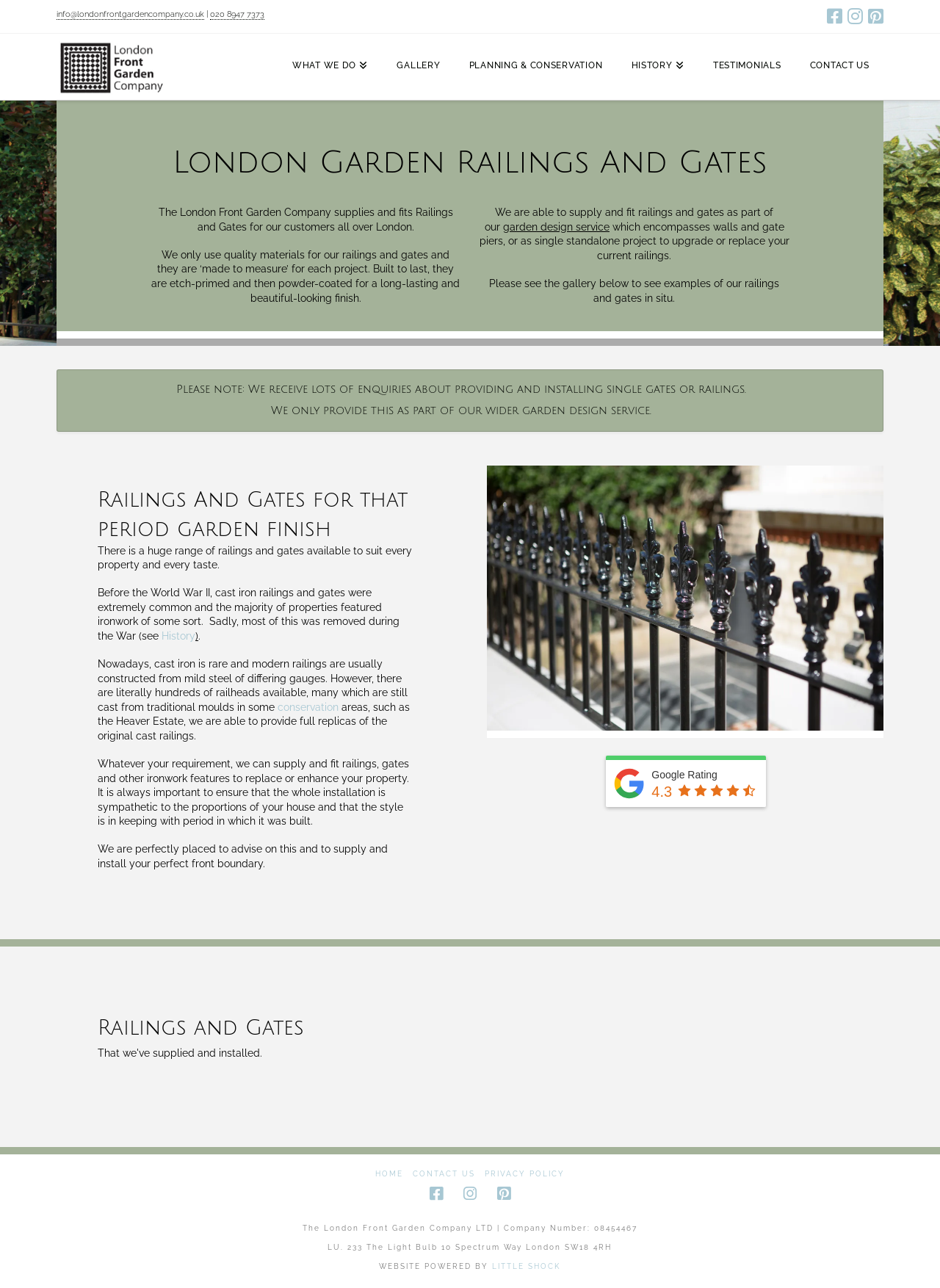What is the company's phone number?
Refer to the image and provide a one-word or short phrase answer.

020 8947 7373